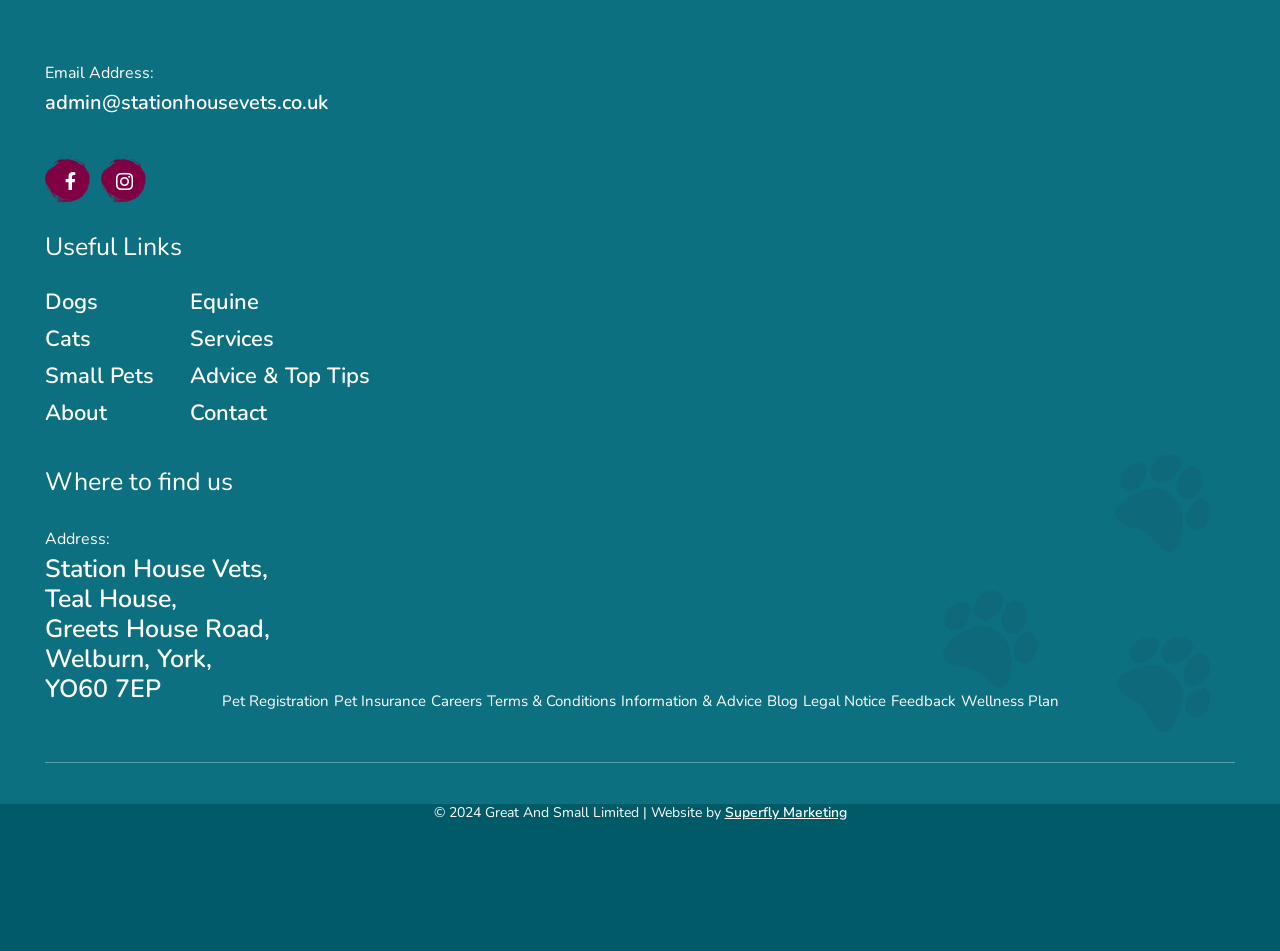Please provide a comprehensive response to the question below by analyzing the image: 
What is the name of the company that developed the website?

I found the name of the company by looking at the link element with the text 'Superfly Marketing' in the footer section of the webpage.